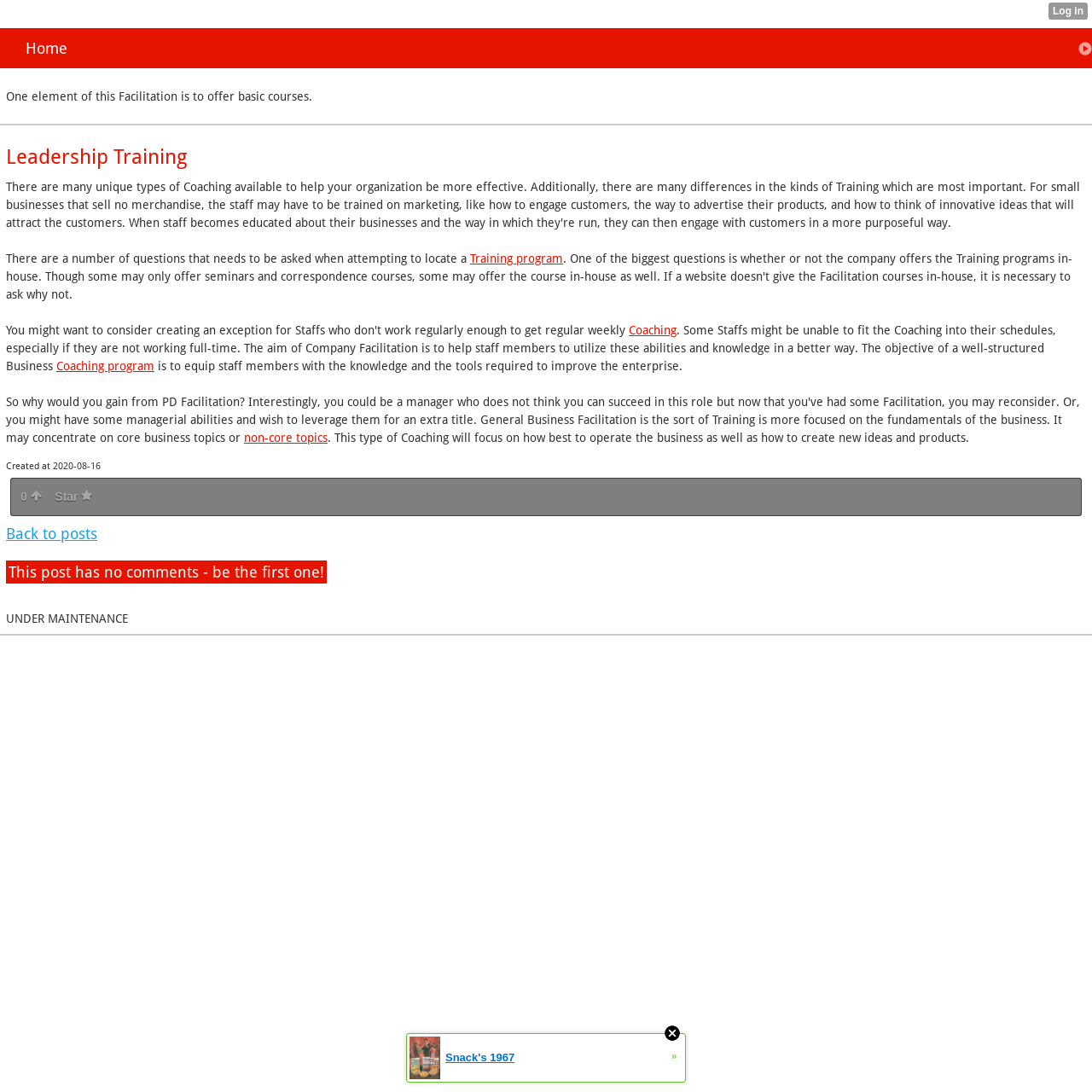Please give the bounding box coordinates of the area that should be clicked to fulfill the following instruction: "learn about training program". The coordinates should be in the format of four float numbers from 0 to 1, i.e., [left, top, right, bottom].

[0.43, 0.23, 0.516, 0.243]